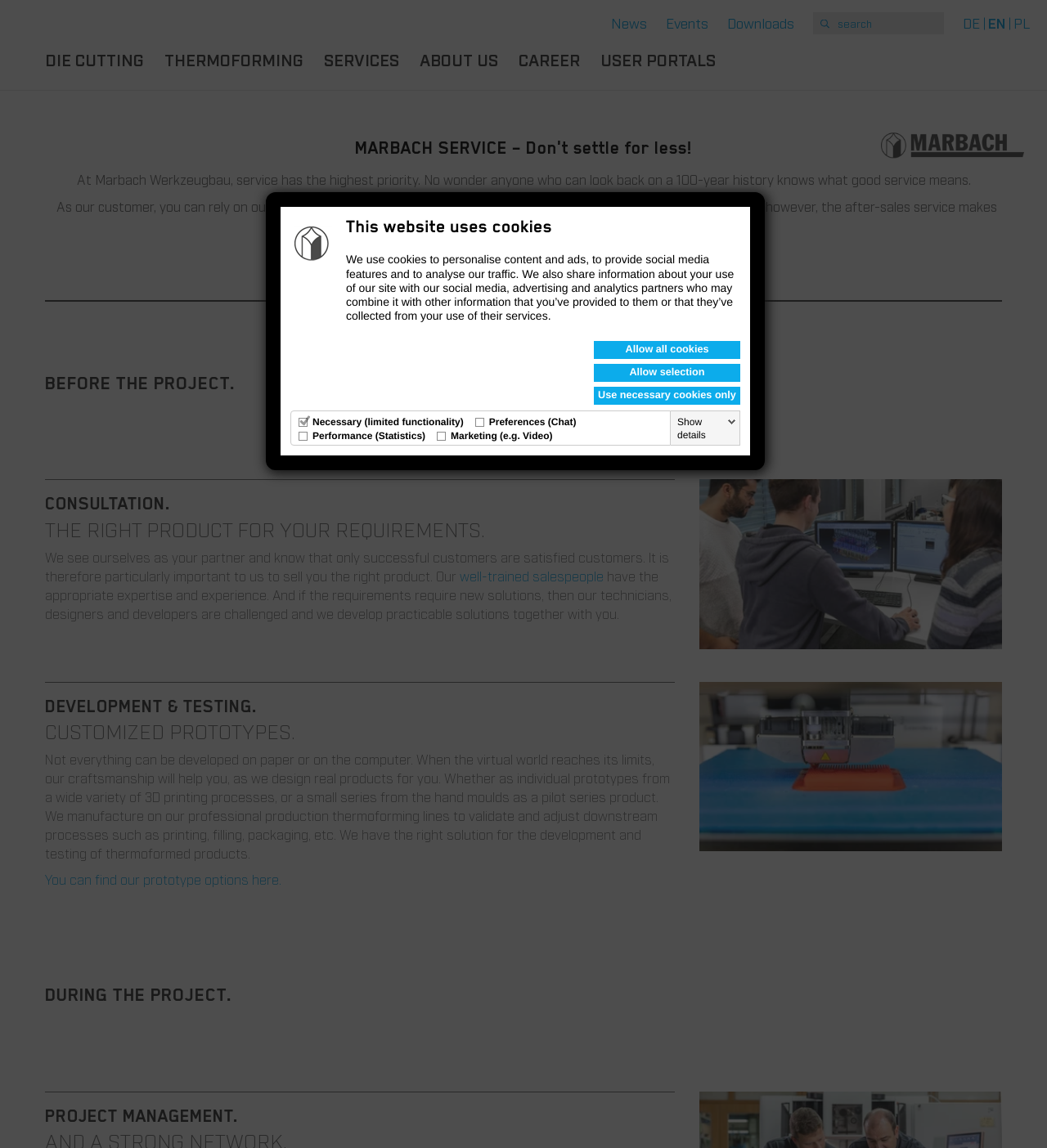Determine the bounding box coordinates of the target area to click to execute the following instruction: "Click on the 'CAREER' link."

[0.495, 0.041, 0.554, 0.062]